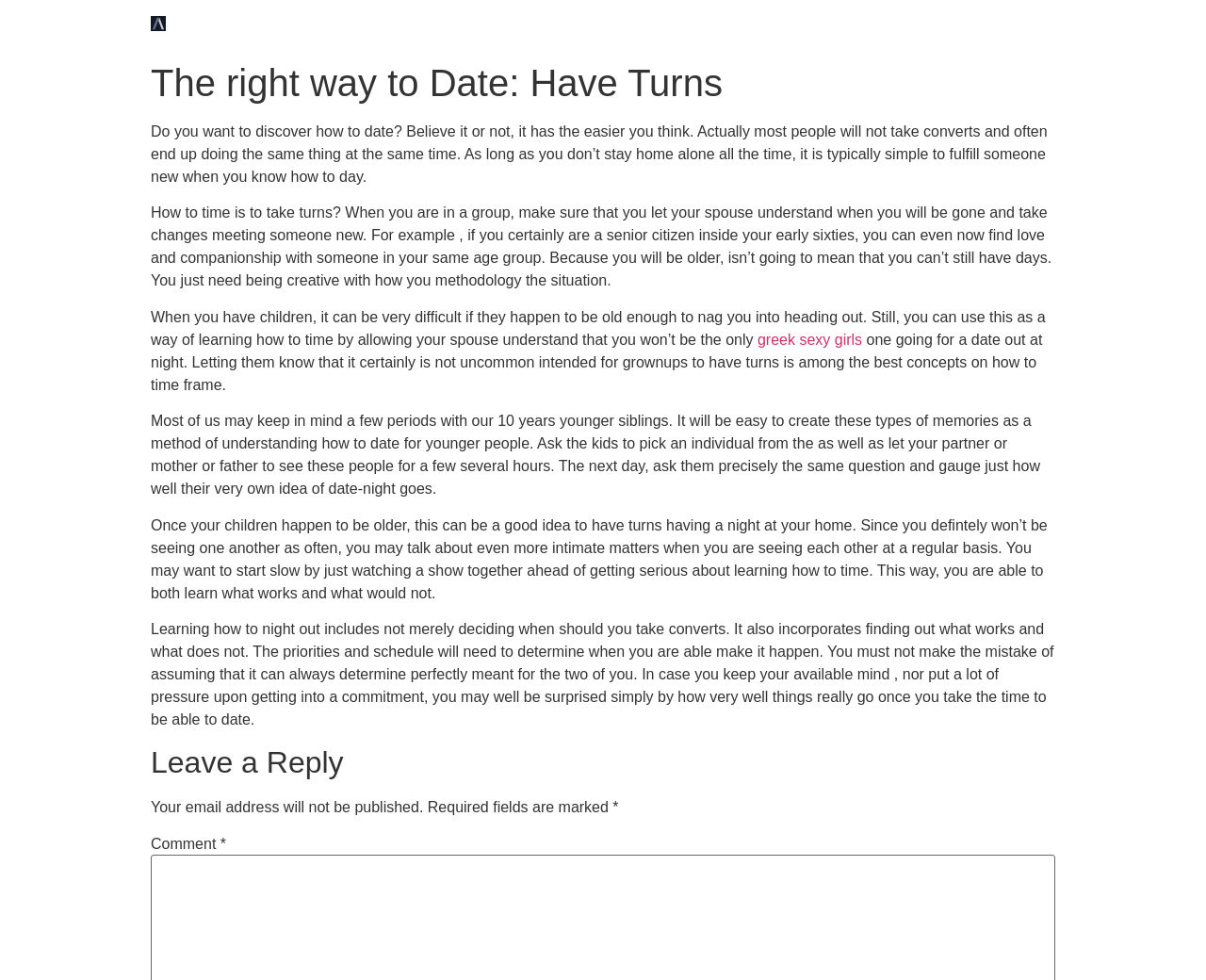What is the suggested activity for a date night?
Answer with a single word or phrase, using the screenshot for reference.

Watching a show together